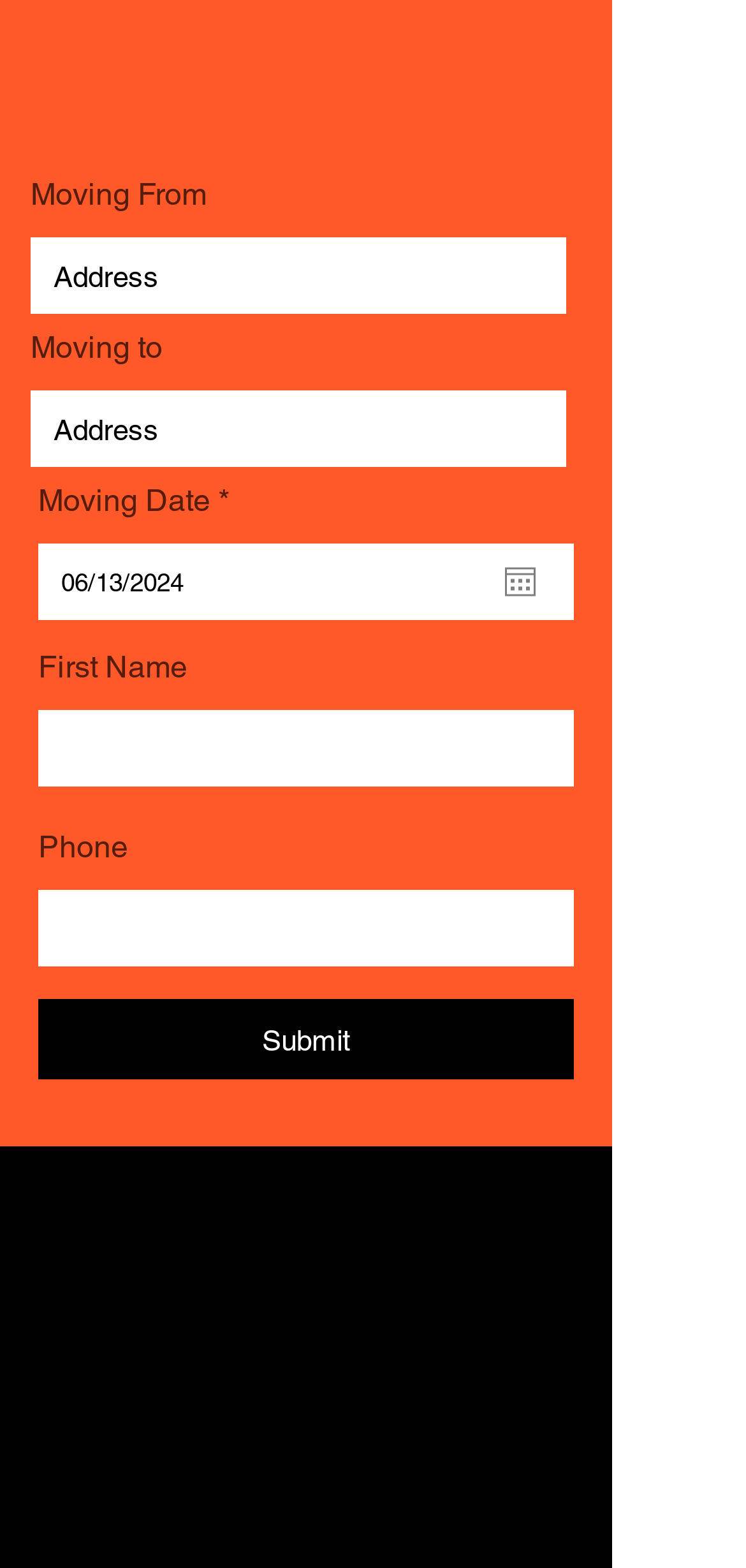Please indicate the bounding box coordinates of the element's region to be clicked to achieve the instruction: "Open calendar". Provide the coordinates as four float numbers between 0 and 1, i.e., [left, top, right, bottom].

[0.677, 0.361, 0.718, 0.381]